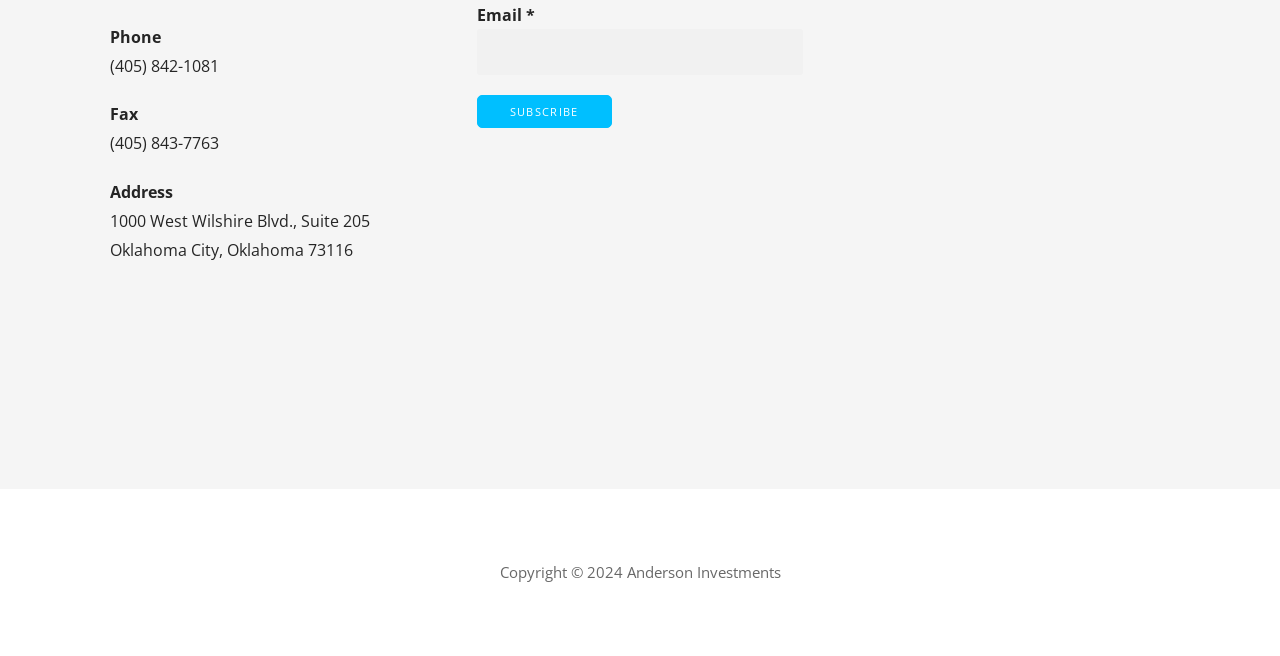What year is the copyright for?
Give a single word or phrase answer based on the content of the image.

2024